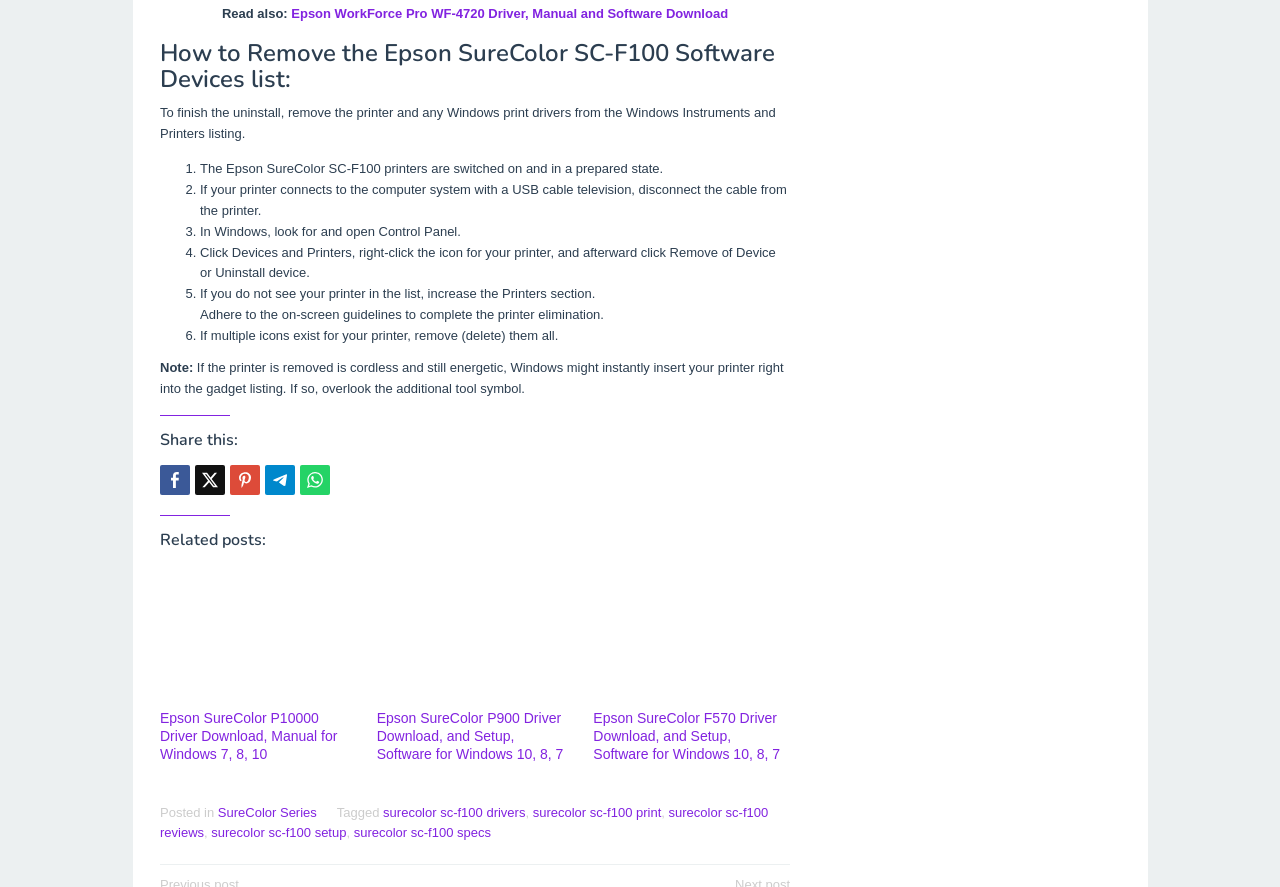Show the bounding box coordinates for the element that needs to be clicked to execute the following instruction: "Click 'Epson SureColor SC-P10000 Driver'". Provide the coordinates in the form of four float numbers between 0 and 1, i.e., [left, top, right, bottom].

[0.125, 0.644, 0.279, 0.793]